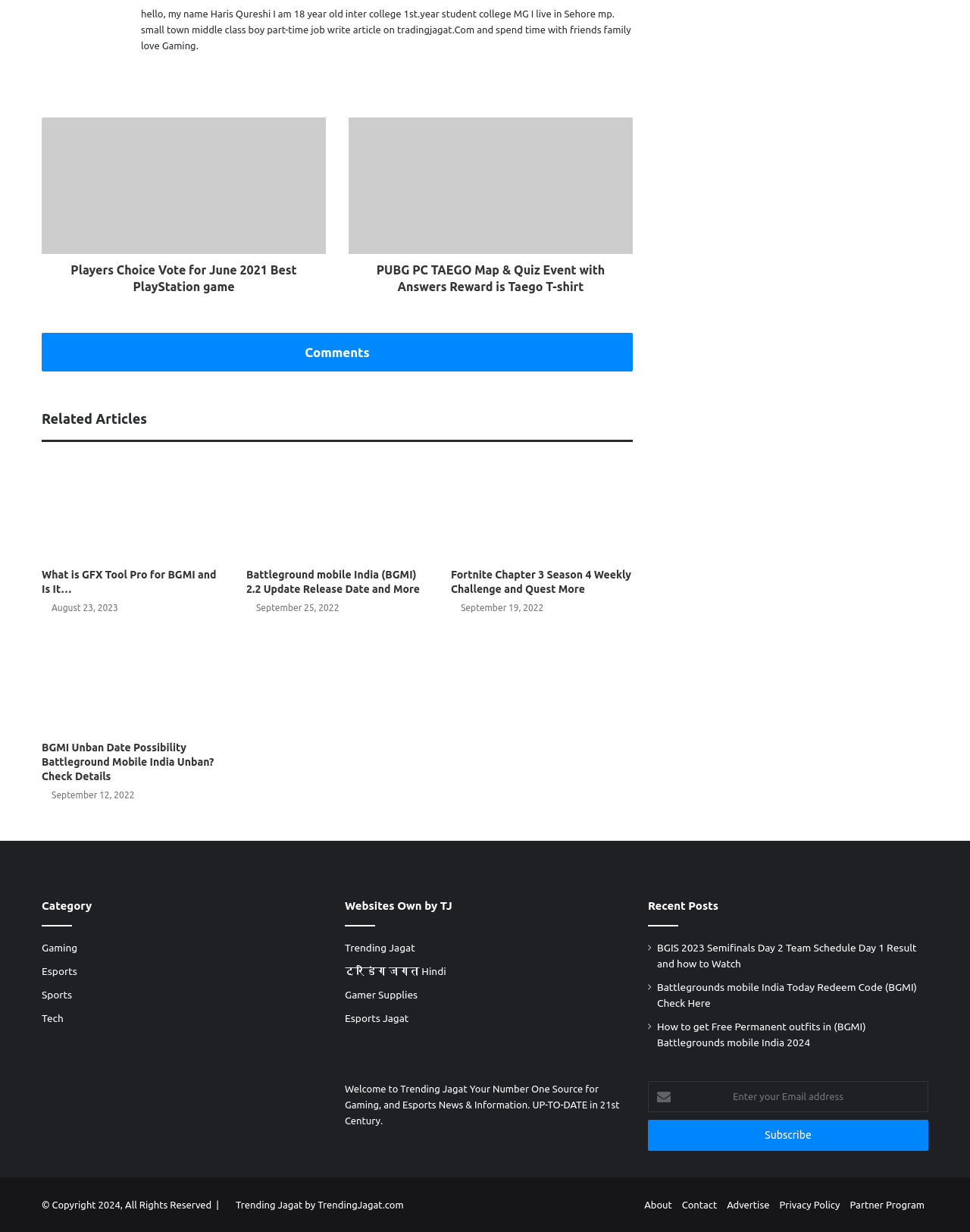Please determine the bounding box coordinates of the element's region to click for the following instruction: "Visit the Facebook page by clicking the link".

[0.164, 0.05, 0.183, 0.065]